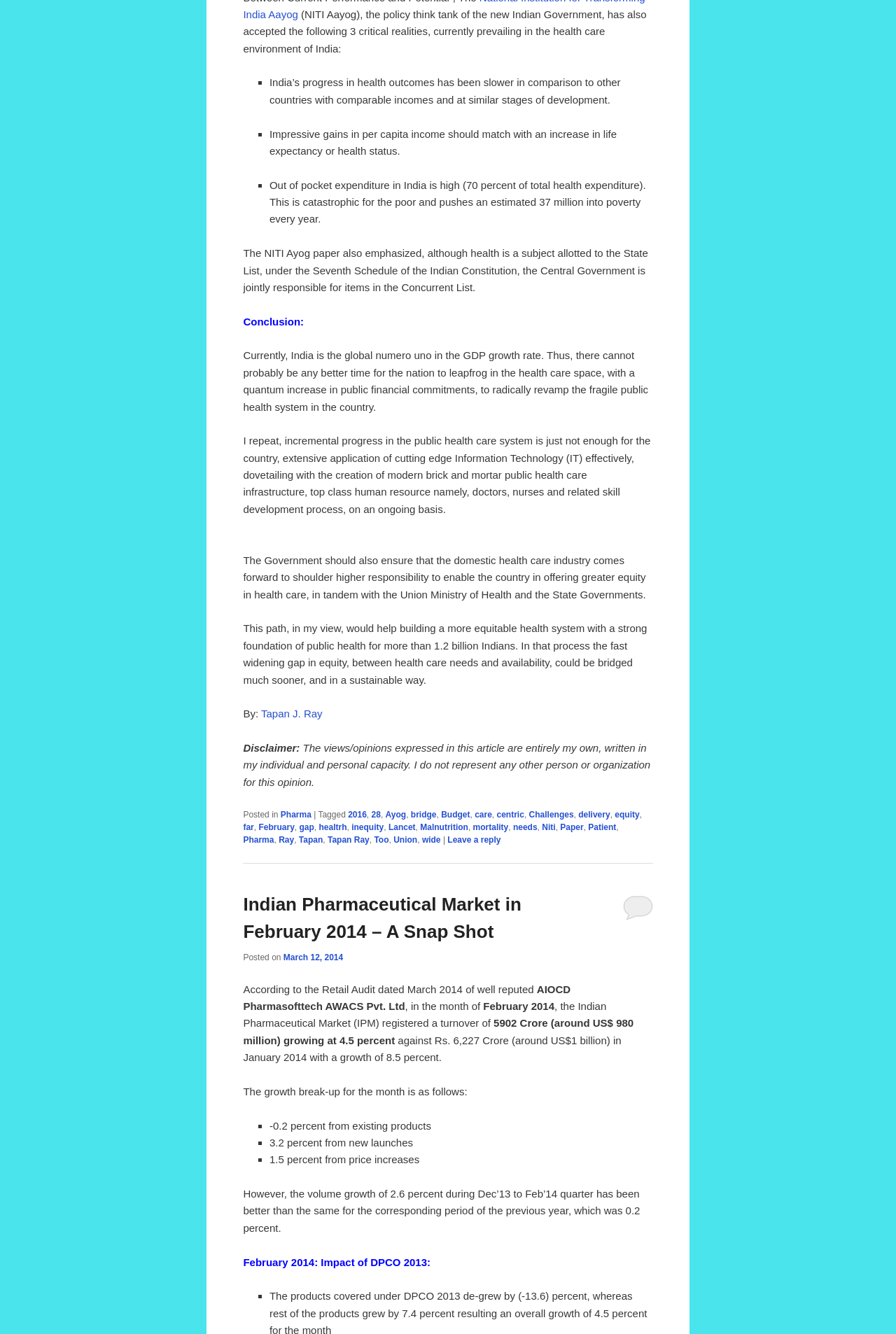Please specify the bounding box coordinates of the clickable region necessary for completing the following instruction: "Click on the link 'Leave a reply'". The coordinates must consist of four float numbers between 0 and 1, i.e., [left, top, right, bottom].

[0.499, 0.626, 0.559, 0.633]